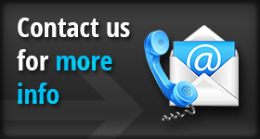Provide an in-depth description of the image you see.

The image prominently features a contact option designed to facilitate communication with a service provider. It showcases a classic telephone and an email icon, both positioned alongside the phrase "Contact us for more info." The imagery suggests prompt accessibility for potential clients, emphasizing the importance of customer inquiries and support. With a sleek black background, the visual elements are designed to catch the eye, encouraging viewers to reach out for further information or assistance, particularly in relation to the services offered by the company, such as refrigerator repair and maintenance in Los Angeles.